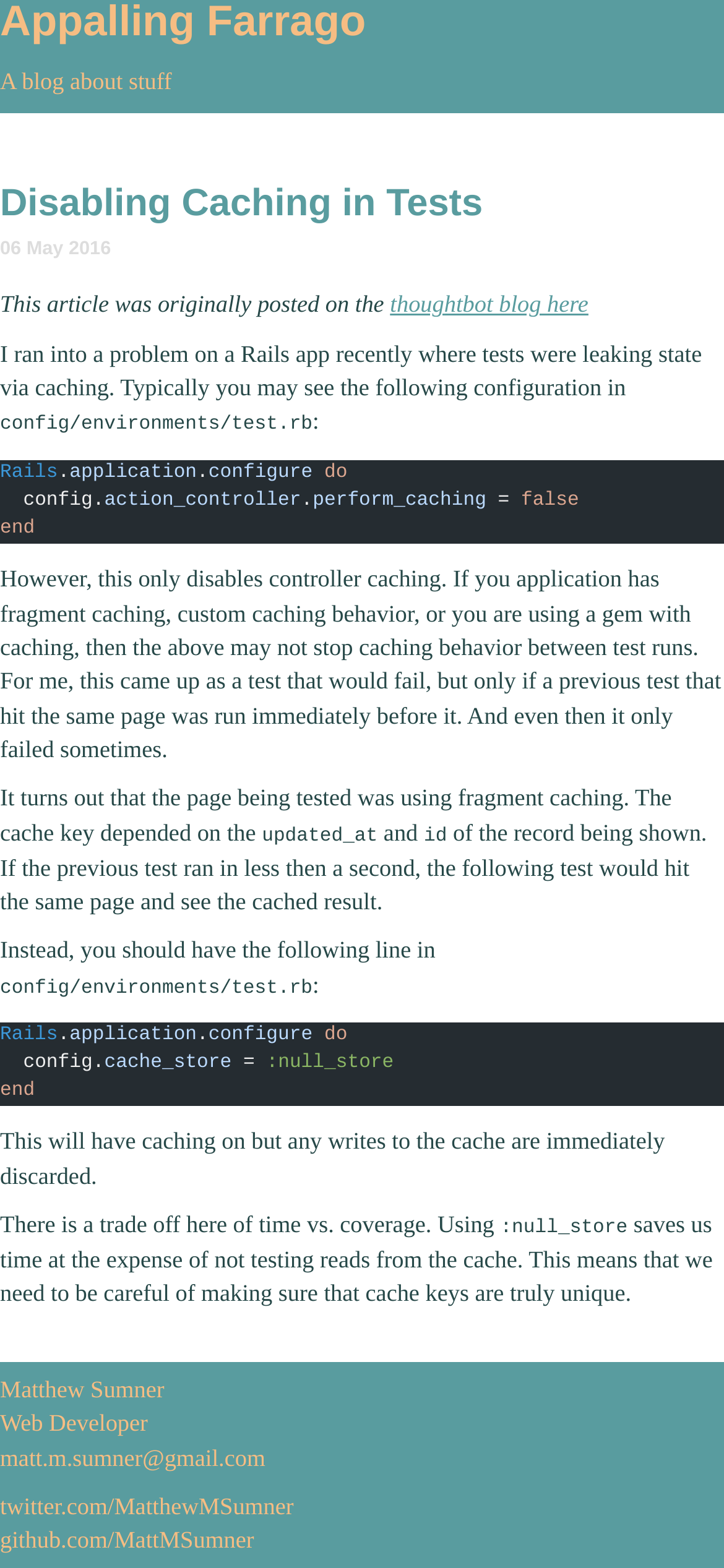Provide your answer in a single word or phrase: 
What is the problem that the author encountered with caching?

tests were leaking state via caching